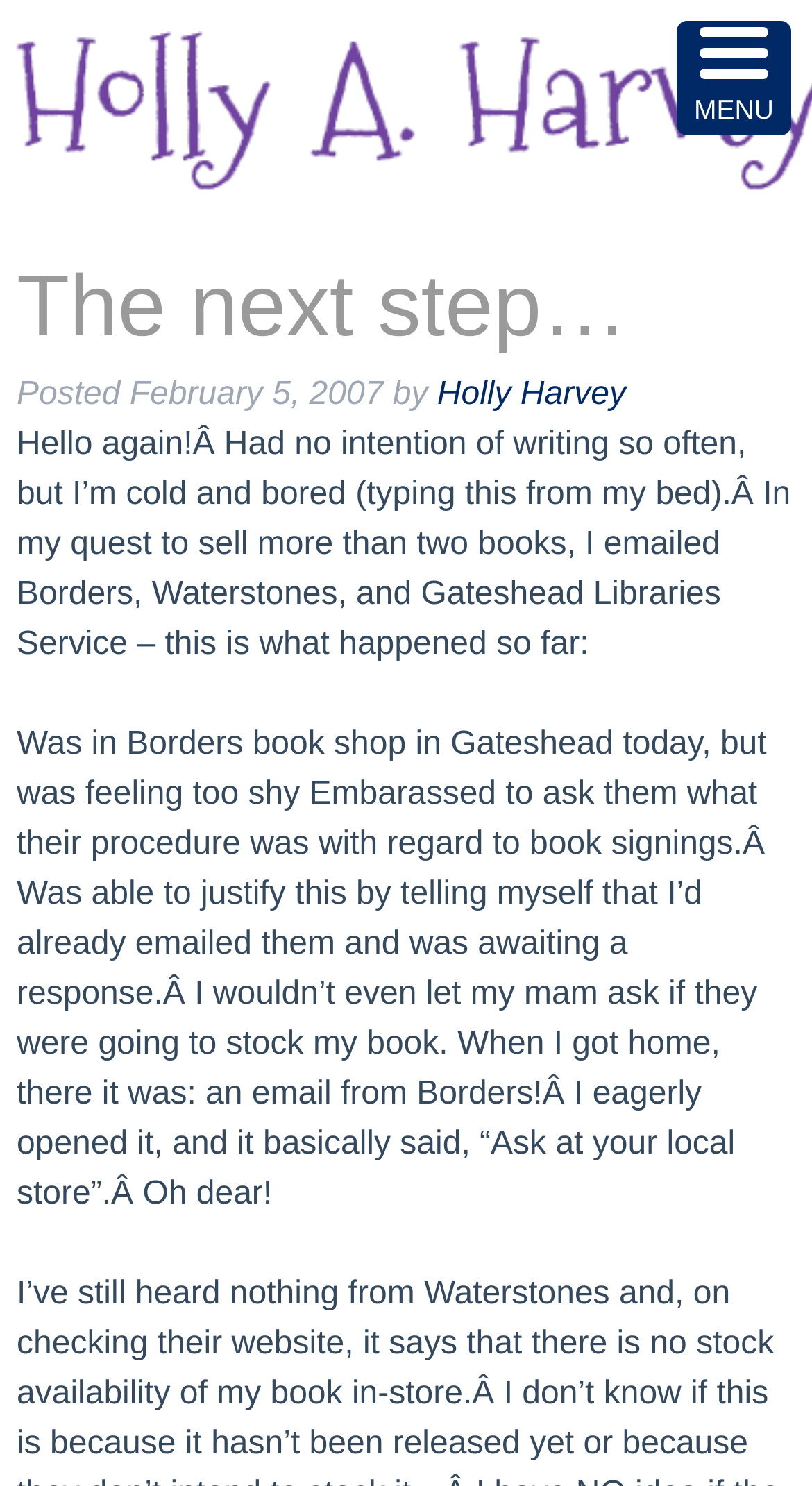Identify the bounding box of the HTML element described as: "MENU".

[0.833, 0.014, 0.974, 0.091]